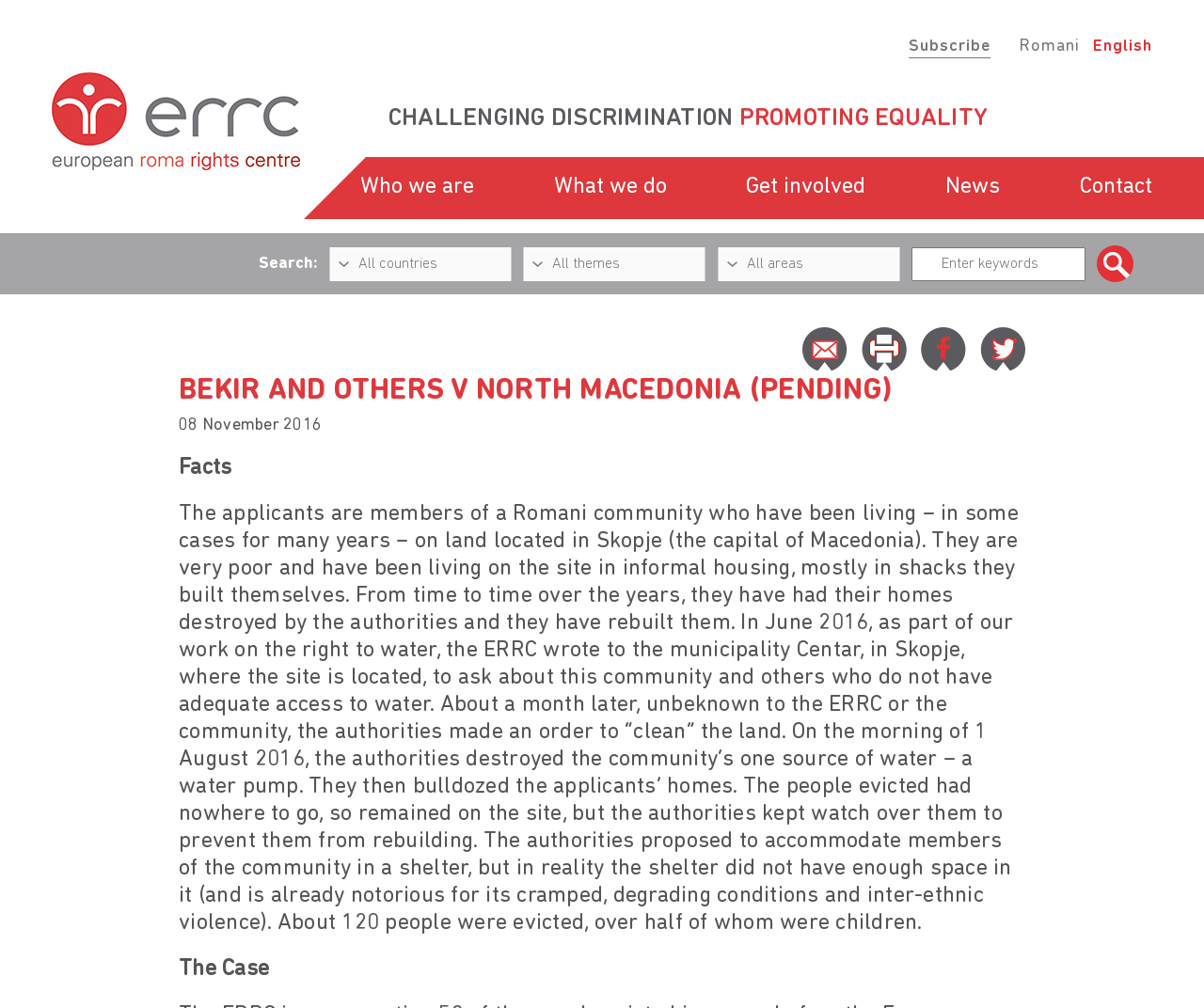Please provide the bounding box coordinates for the element that needs to be clicked to perform the following instruction: "View the News page". The coordinates should be given as four float numbers between 0 and 1, i.e., [left, top, right, bottom].

[0.785, 0.174, 0.831, 0.197]